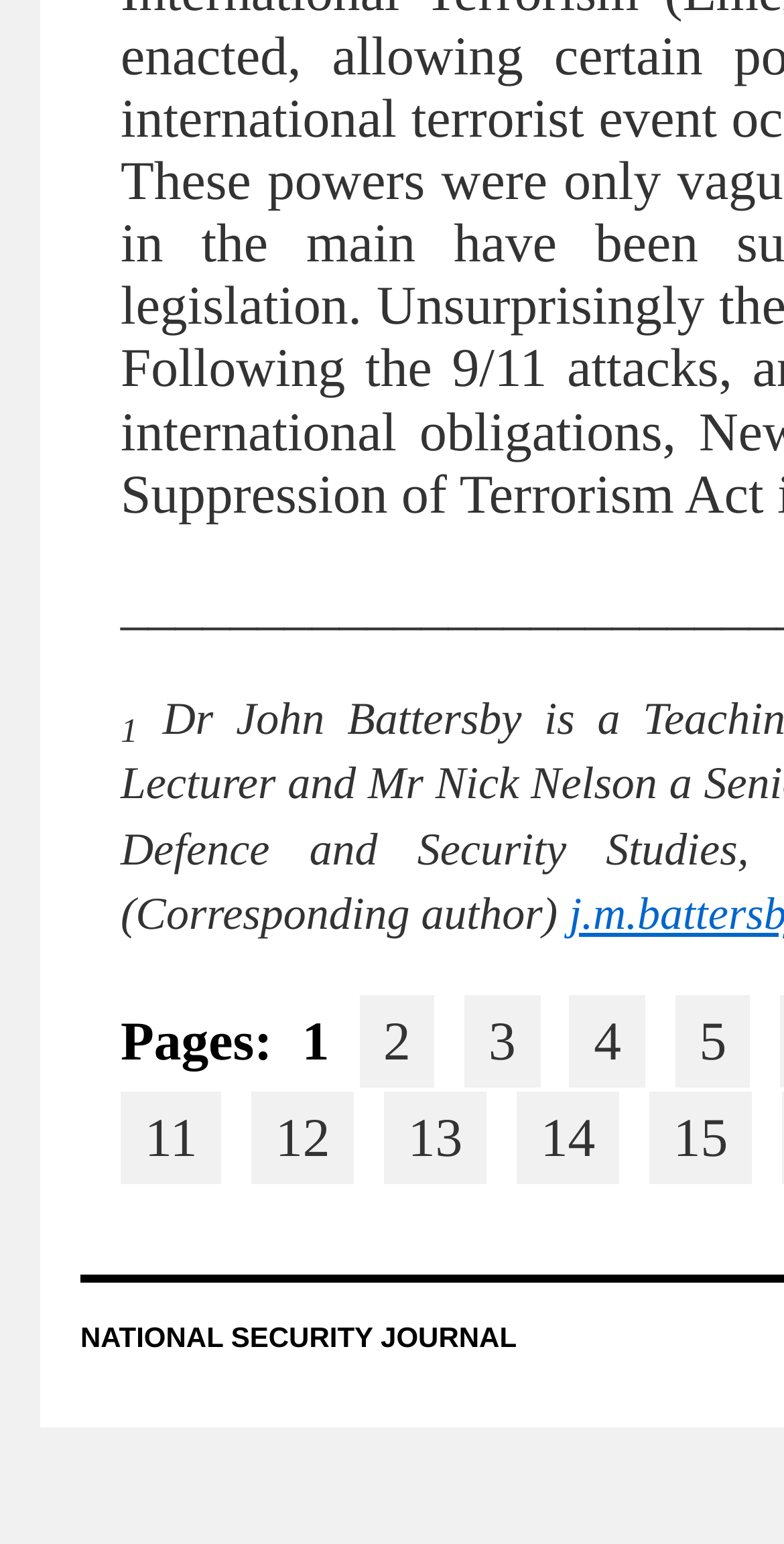What is the last page link?
Using the screenshot, give a one-word or short phrase answer.

15